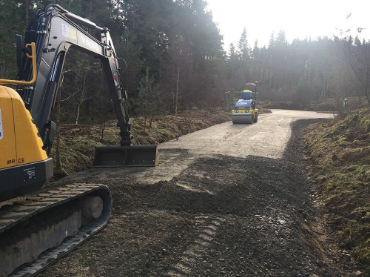What is the purpose of the vehicle in the background?
Answer with a single word or phrase by referring to the visual content.

Leveling and firming the road